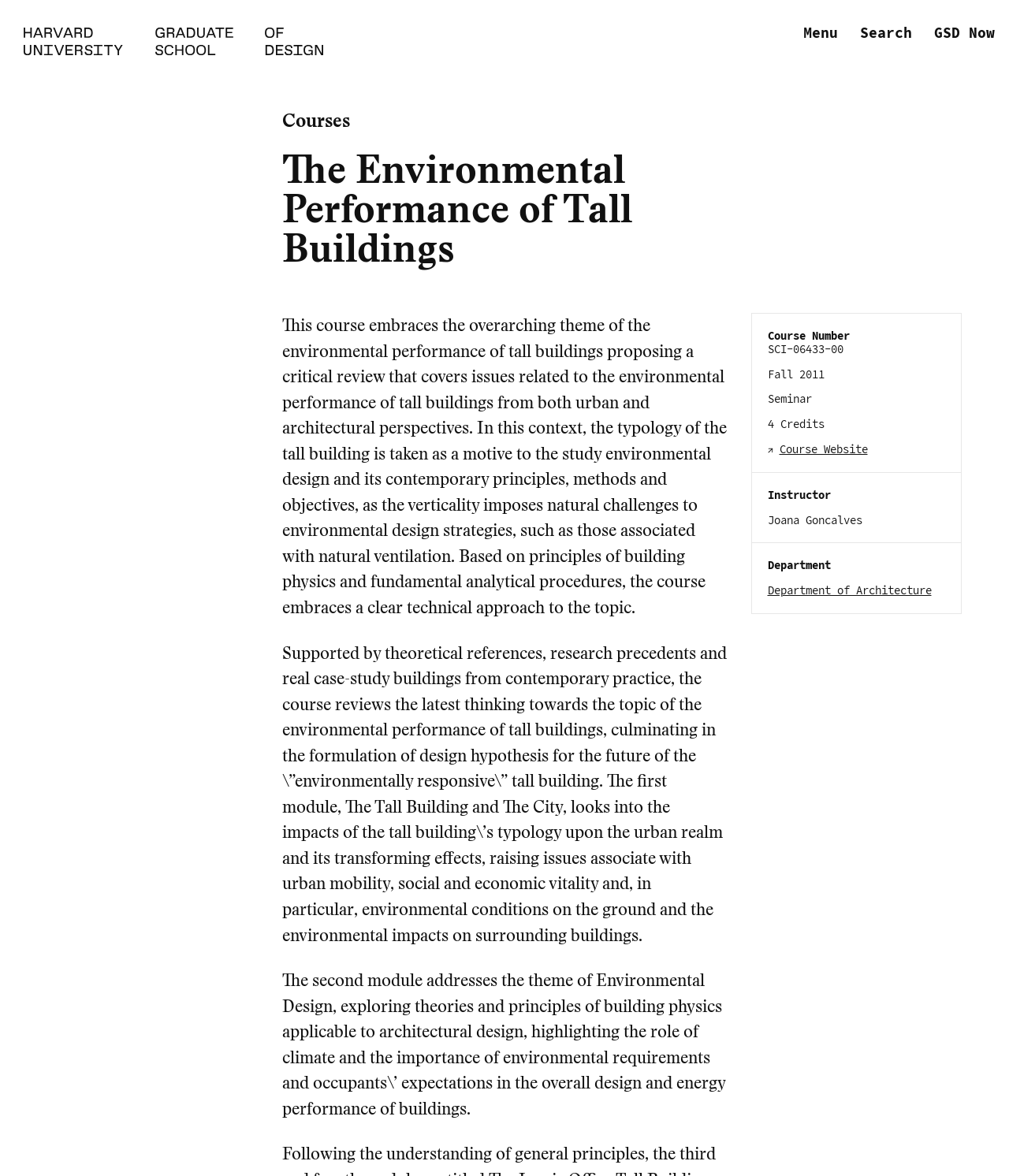Determine the bounding box for the described HTML element: "Course Website". Ensure the coordinates are four float numbers between 0 and 1 in the format [left, top, right, bottom].

[0.772, 0.376, 0.86, 0.388]